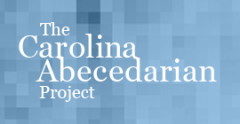What is the primary focus of the Abecedarian Project?
Refer to the image and give a detailed response to the question.

According to the caption, the Abecedarian Project focuses on early childhood education, aiming to provide enriched learning environments that elevate the developmental outcomes for children from disadvantaged backgrounds.